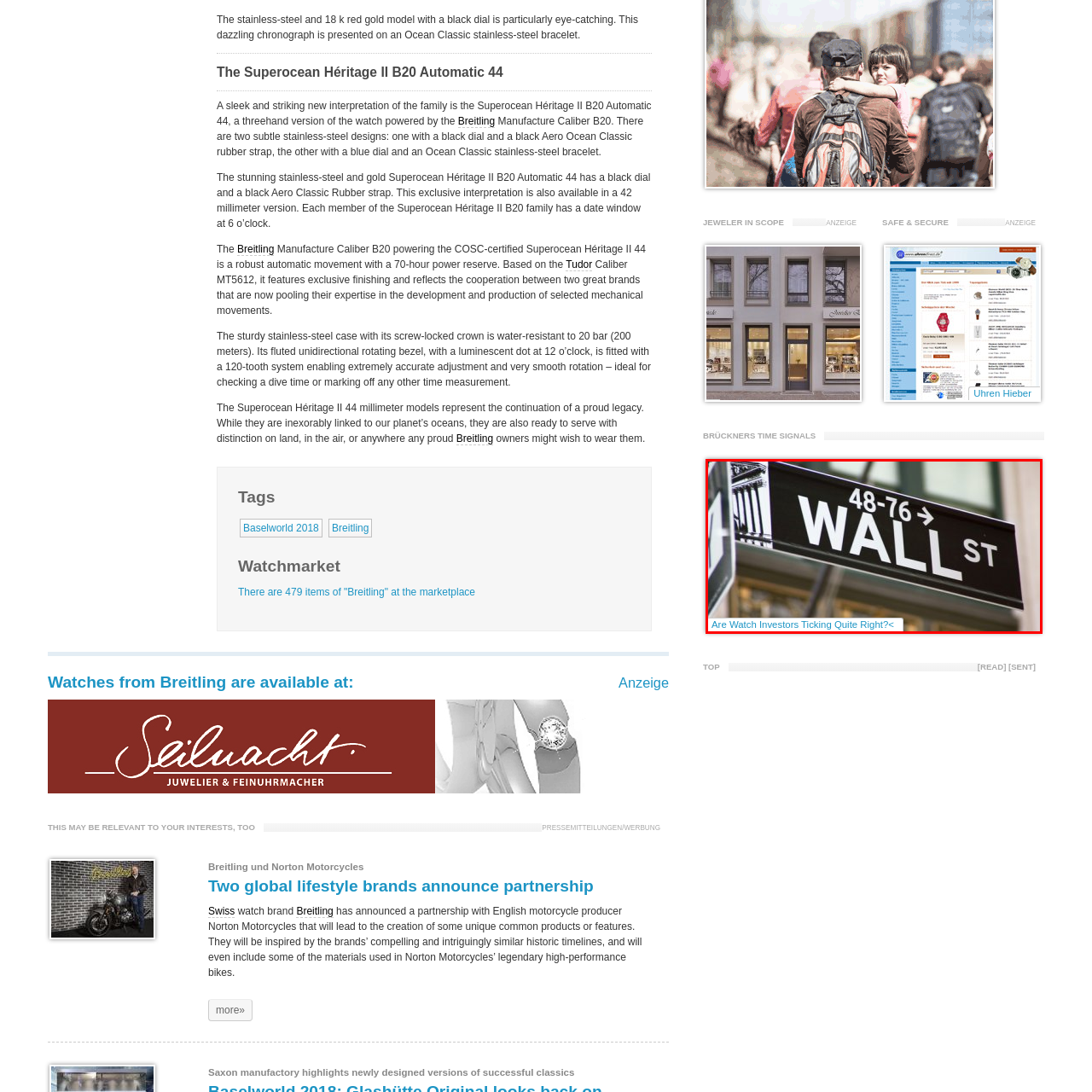What is Wall Street synonymous with? Focus on the image highlighted by the red bounding box and respond with a single word or a brief phrase.

Finance and investment